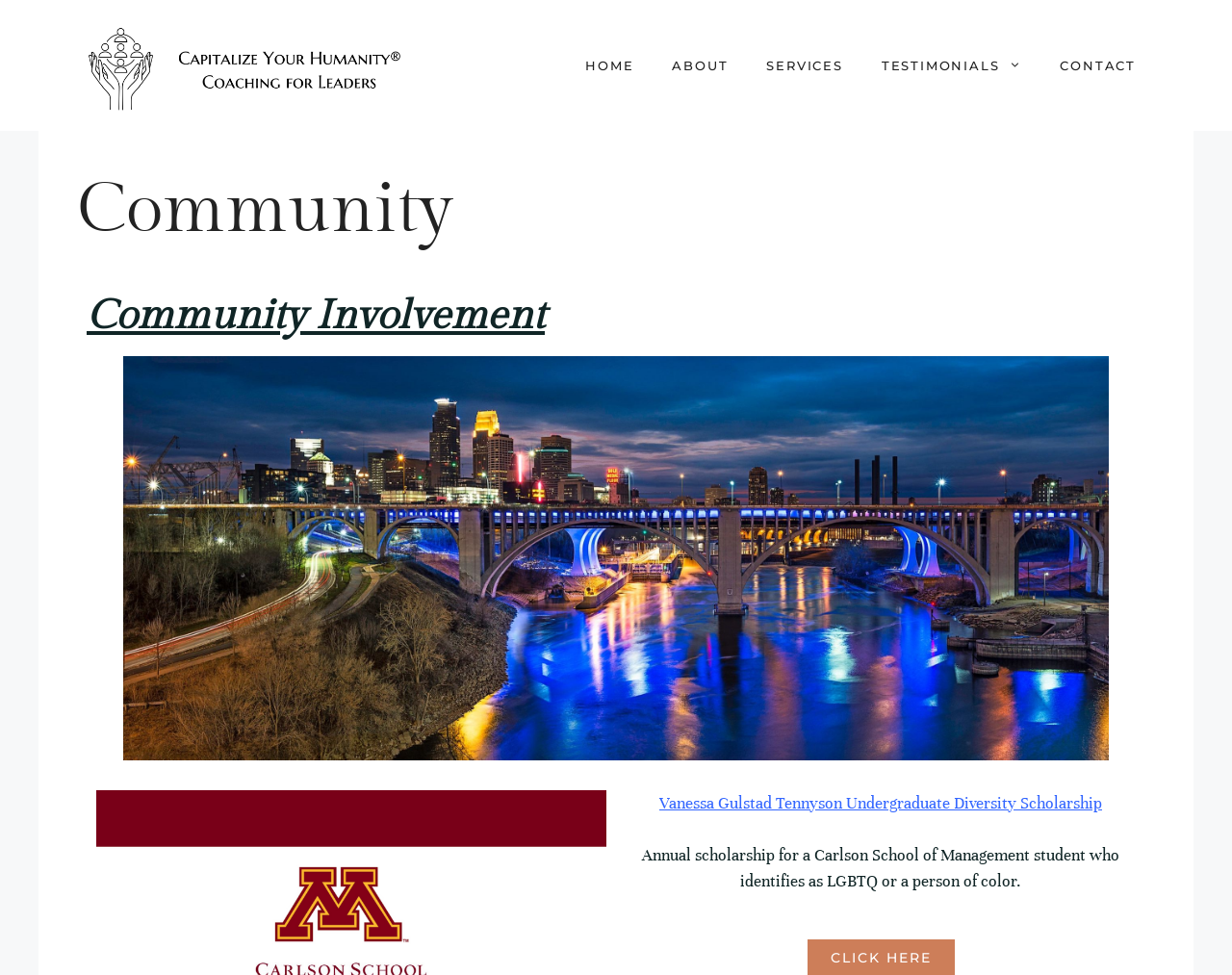Using the element description alt="CAPITALIZE YOUR HUMANITY", predict the bounding box coordinates for the UI element. Provide the coordinates in (top-left x, top-left y, bottom-right x, bottom-right y) format with values ranging from 0 to 1.

[0.062, 0.055, 0.328, 0.076]